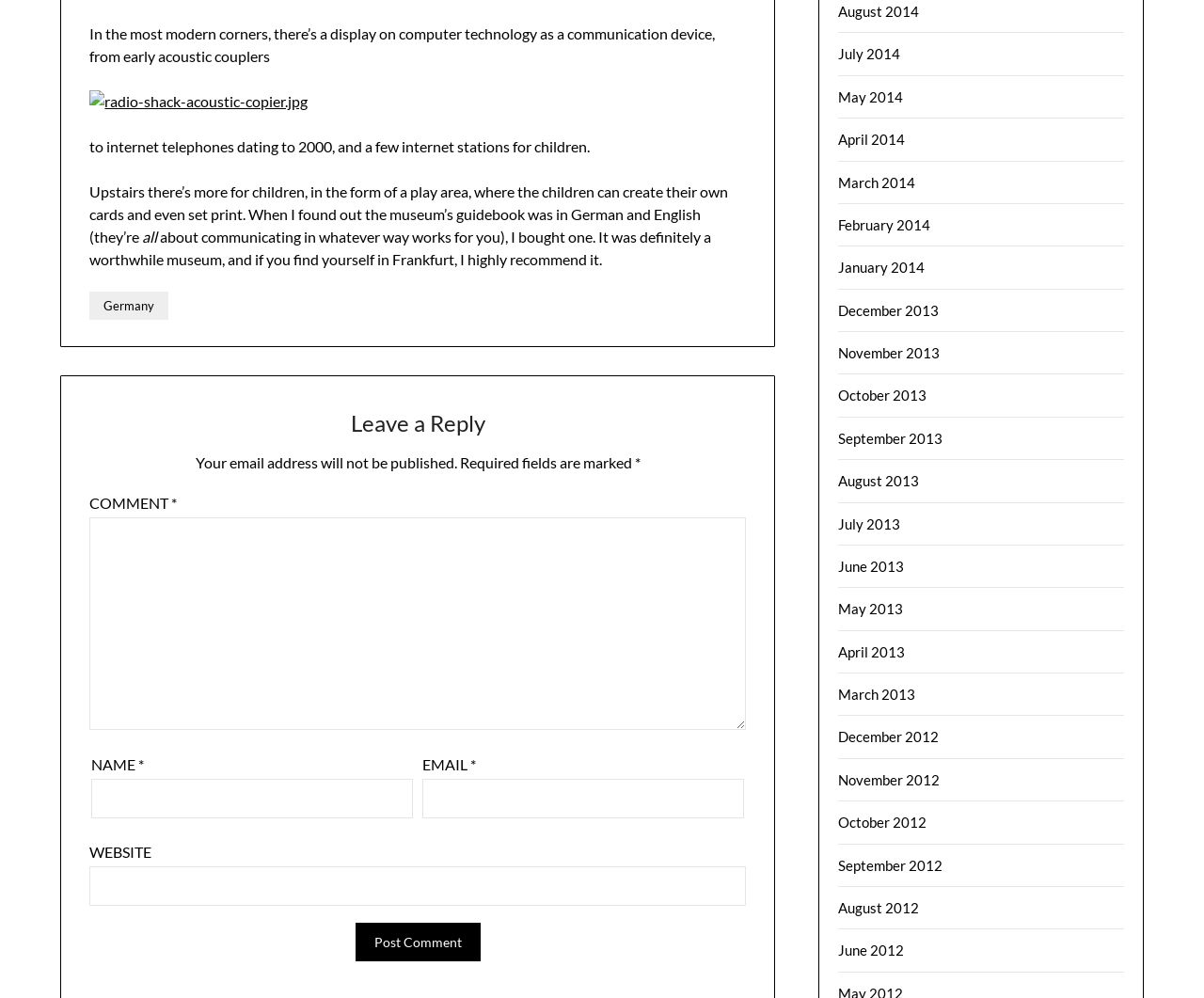Identify the bounding box for the described UI element. Provide the coordinates in (top-left x, top-left y, bottom-right x, bottom-right y) format with values ranging from 0 to 1: Contact

None